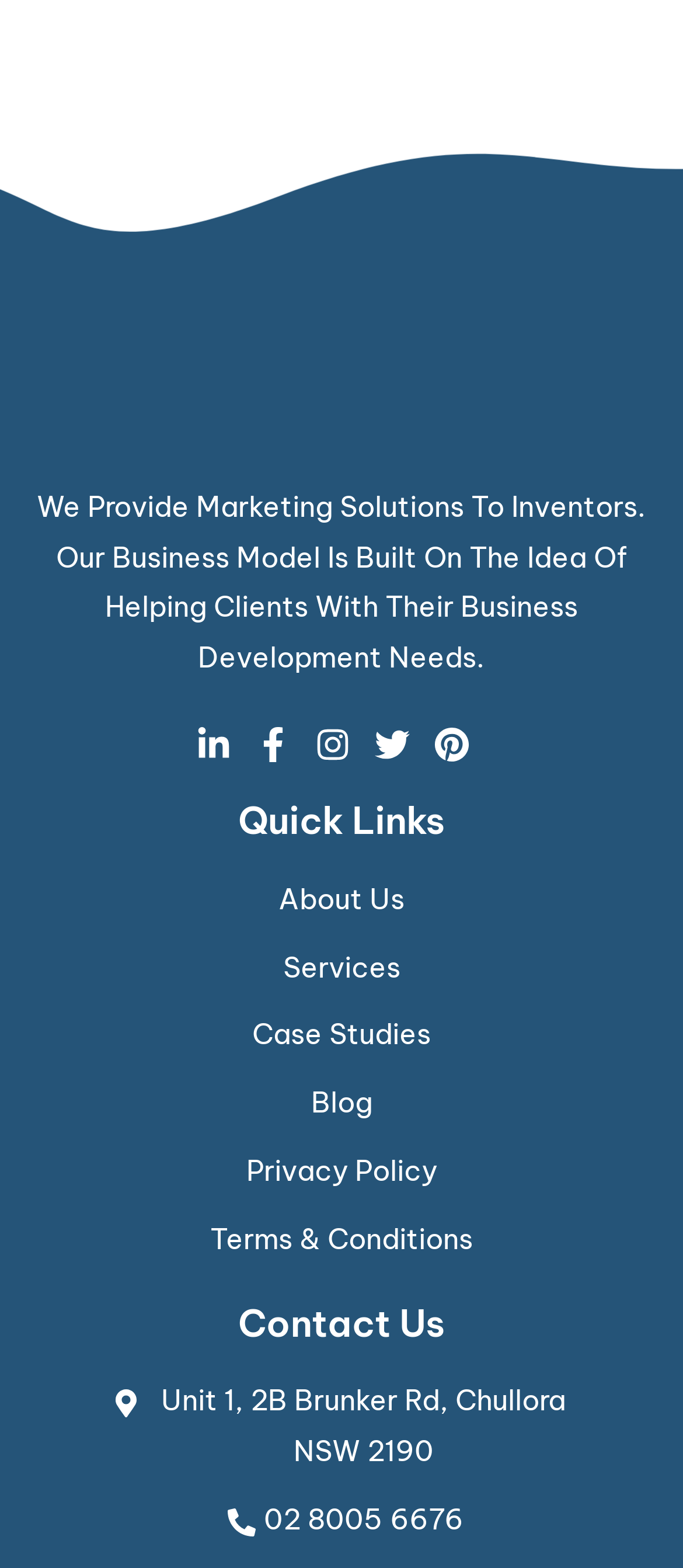Please analyze the image and provide a thorough answer to the question:
What is the purpose of the company?

The purpose of the company can be inferred from the image element with the text 'Custom Software Development Solutions Sydney' and the StaticText element with the text 'We Provide Marketing Solutions To Inventors...'. The company provides marketing solutions to inventors.